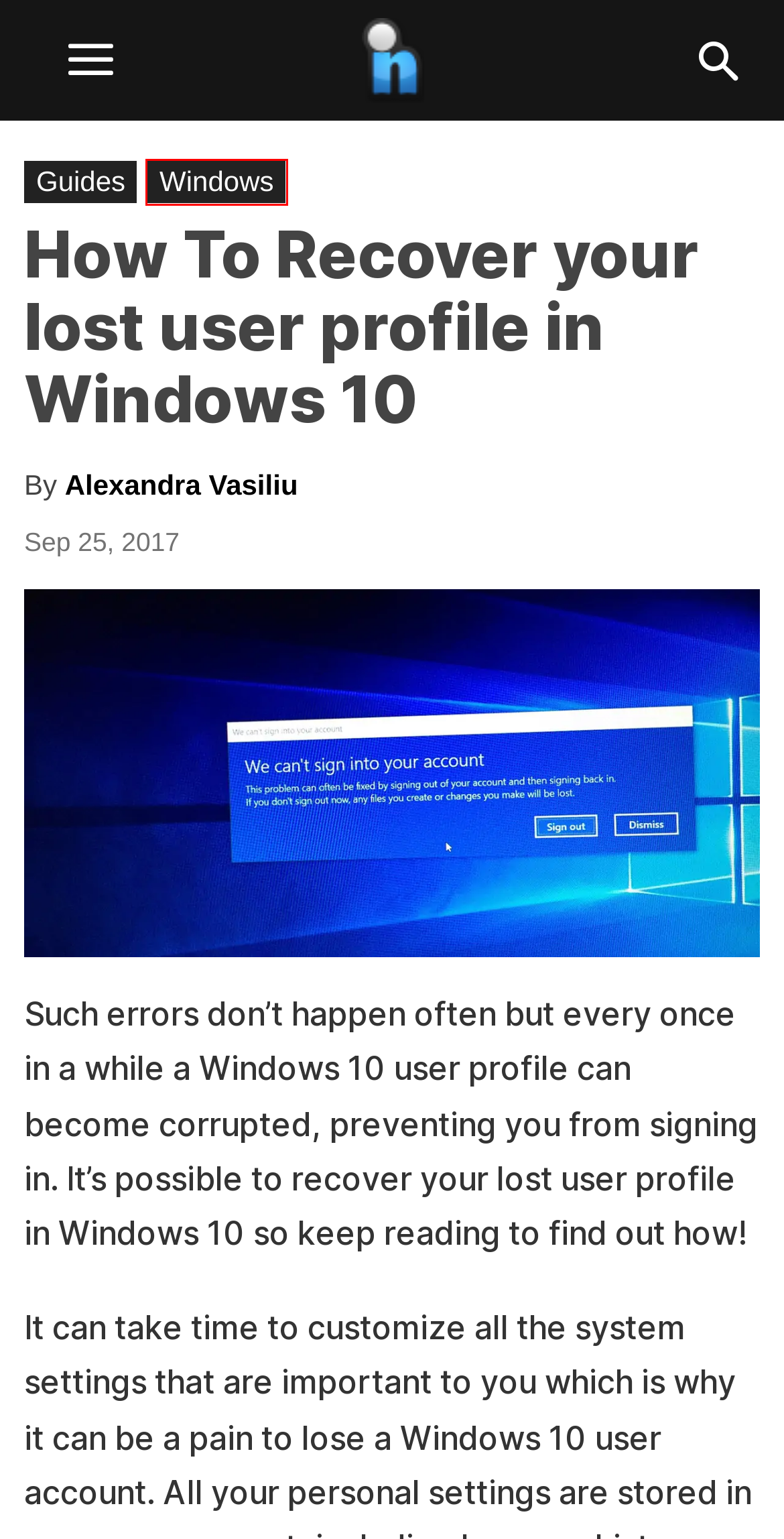You are given a screenshot depicting a webpage with a red bounding box around a UI element. Select the description that best corresponds to the new webpage after clicking the selected element. Here are the choices:
A. What Is Balena Etcher And How Does It Work?
B. About Us
C. Bandizip: The Ultrafast, Feature-Rich Archiver for Windows
D. How To Create And Implement Effective Discord Rules Templates
E. What is the Killer Network Service in Windows? Is it Safe?
F. Contact BytesIn
G. Alexandra Vasiliu, Author at BytesIn
H. Windows guides, news and reviews

H